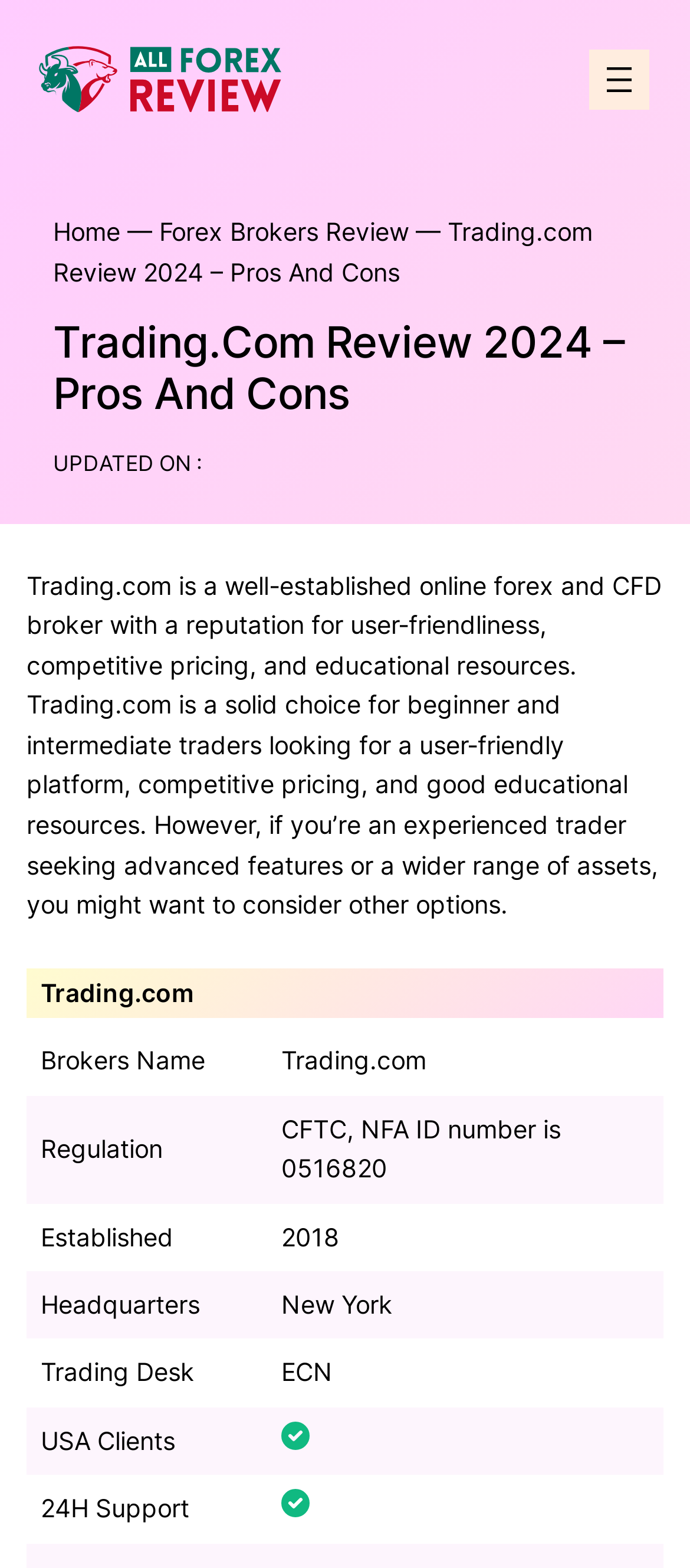Does Trading.com offer 24H support?
Based on the image, give a one-word or short phrase answer.

Yes